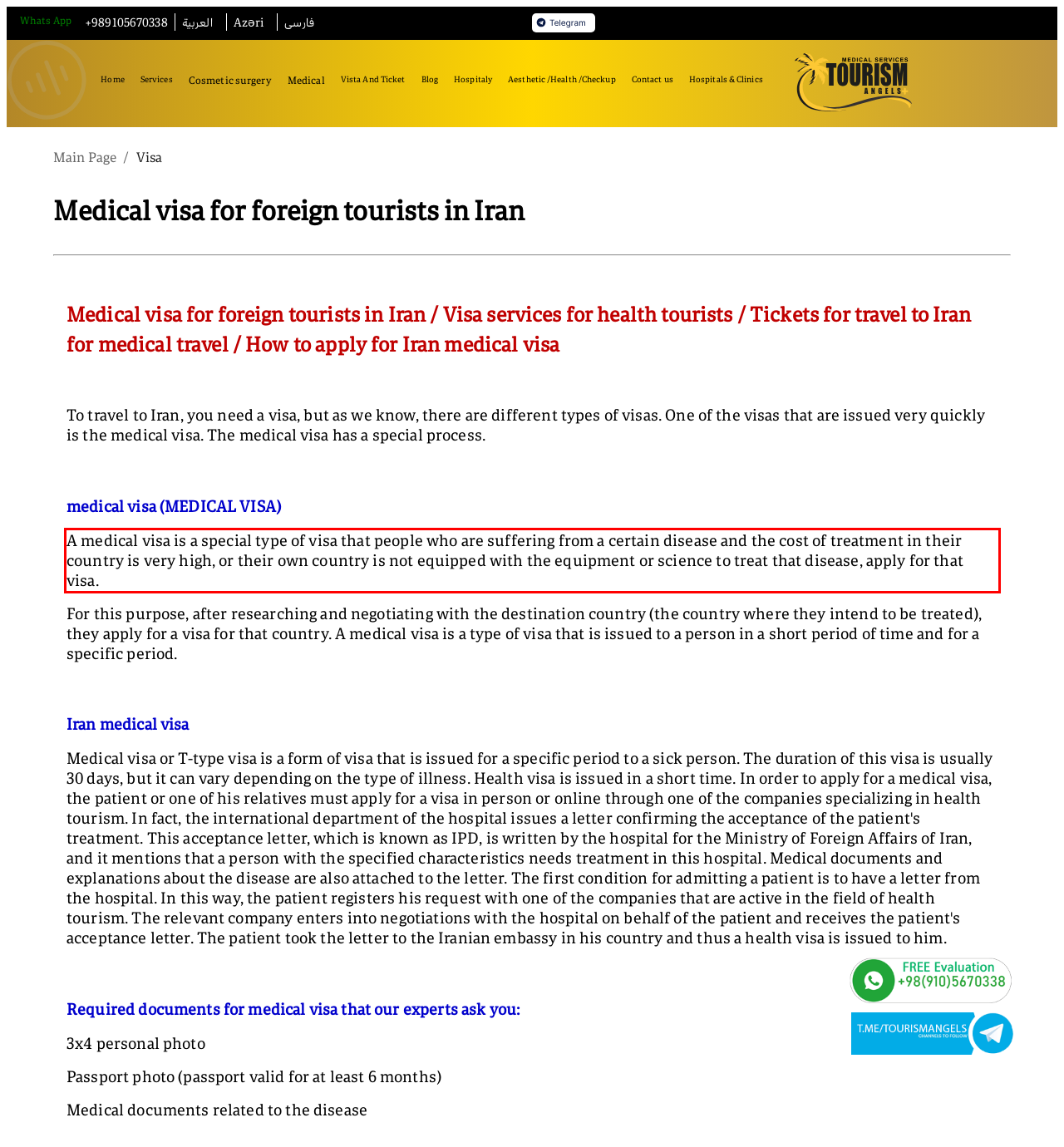Using the provided screenshot, read and generate the text content within the red-bordered area.

A medical visa is a special type of visa that people who are suffering from a certain disease and the cost of treatment in their country is very high, or their own country is not equipped with the equipment or science to treat that disease, apply for that visa.